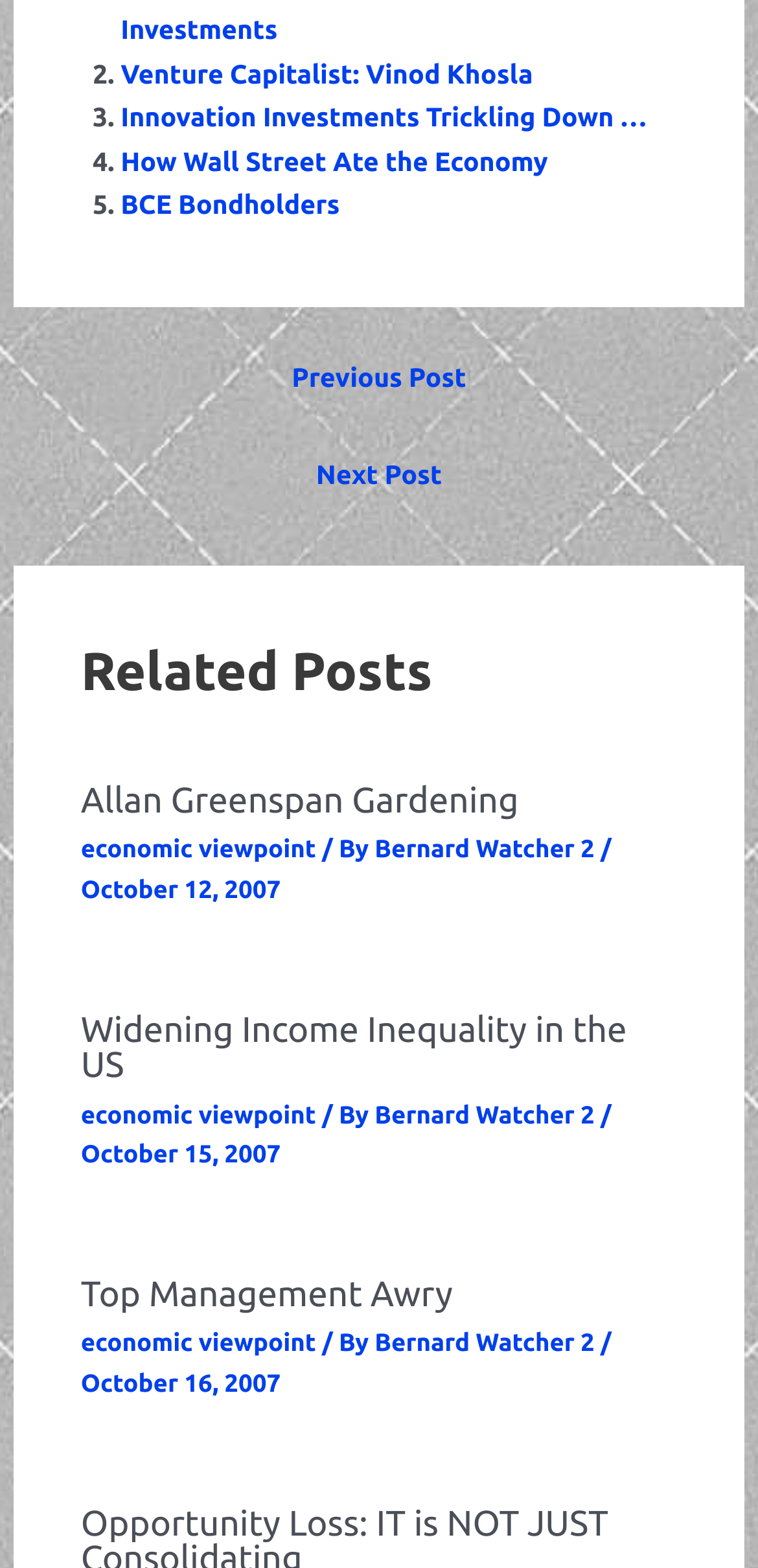What is the category of the posts?
From the image, provide a succinct answer in one word or a short phrase.

Economic viewpoint